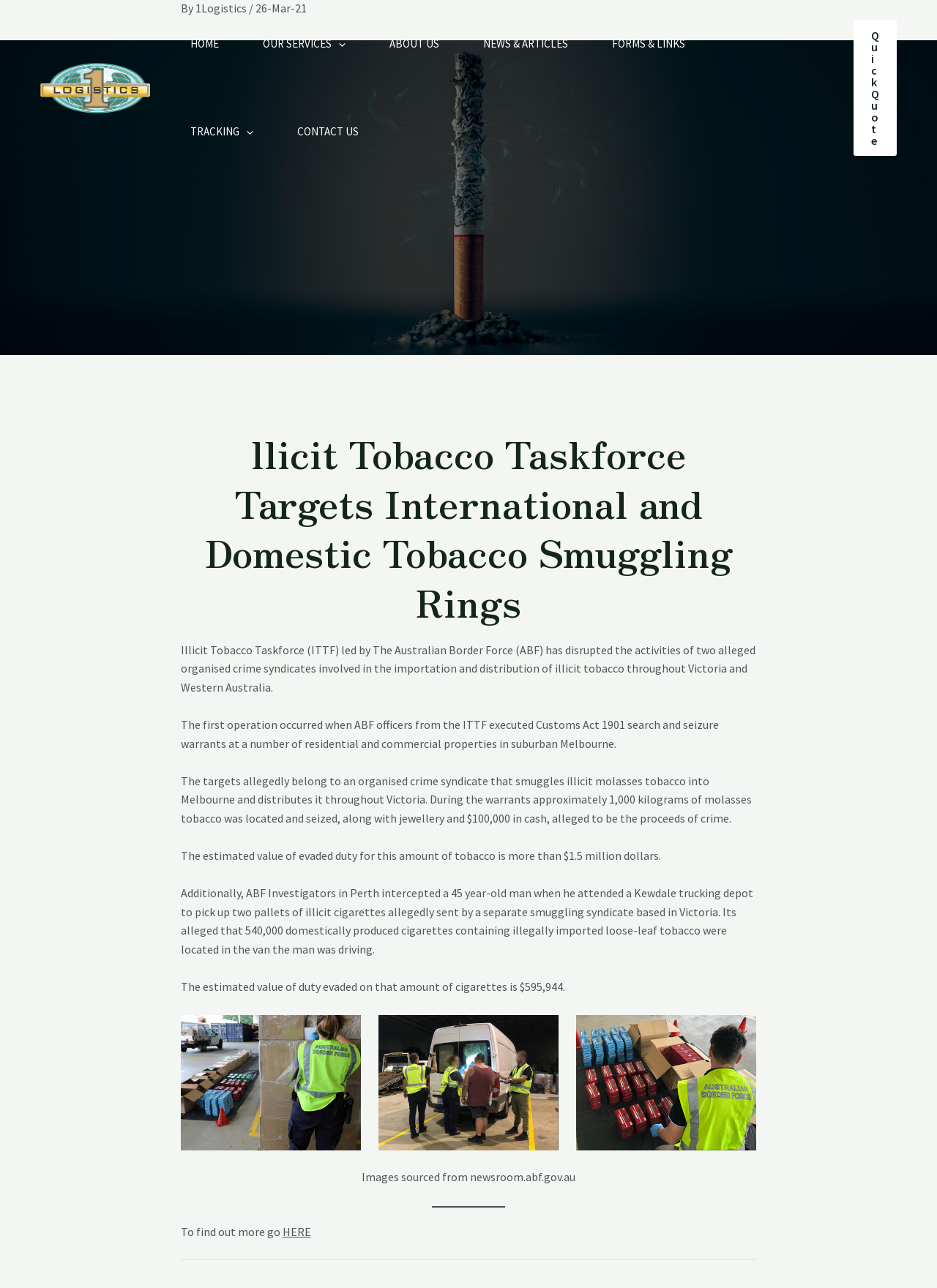How many kilograms of molasses tobacco was seized?
Using the information presented in the image, please offer a detailed response to the question.

The article mentions that during the warrants, approximately 1,000 kilograms of molasses tobacco was located and seized. This information is found in the third paragraph of the article.